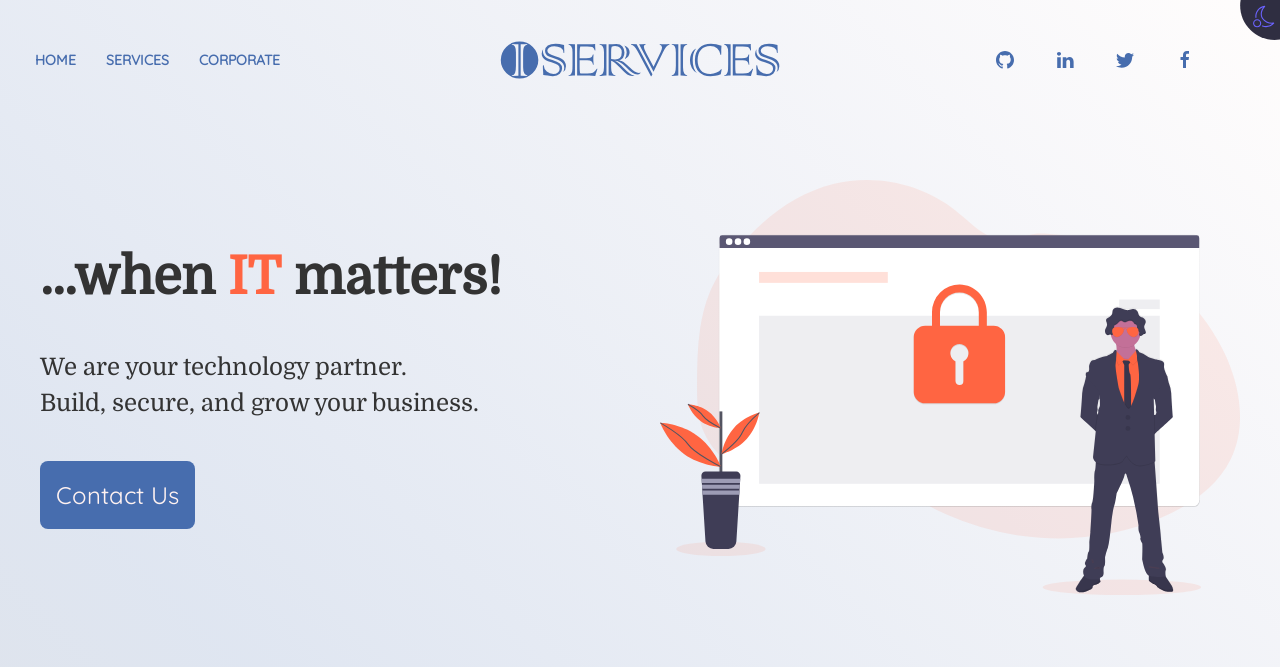What is the company's logo?
Using the image, elaborate on the answer with as much detail as possible.

I found an image with the text 'I Services Logo' which suggests that it is the company's logo.